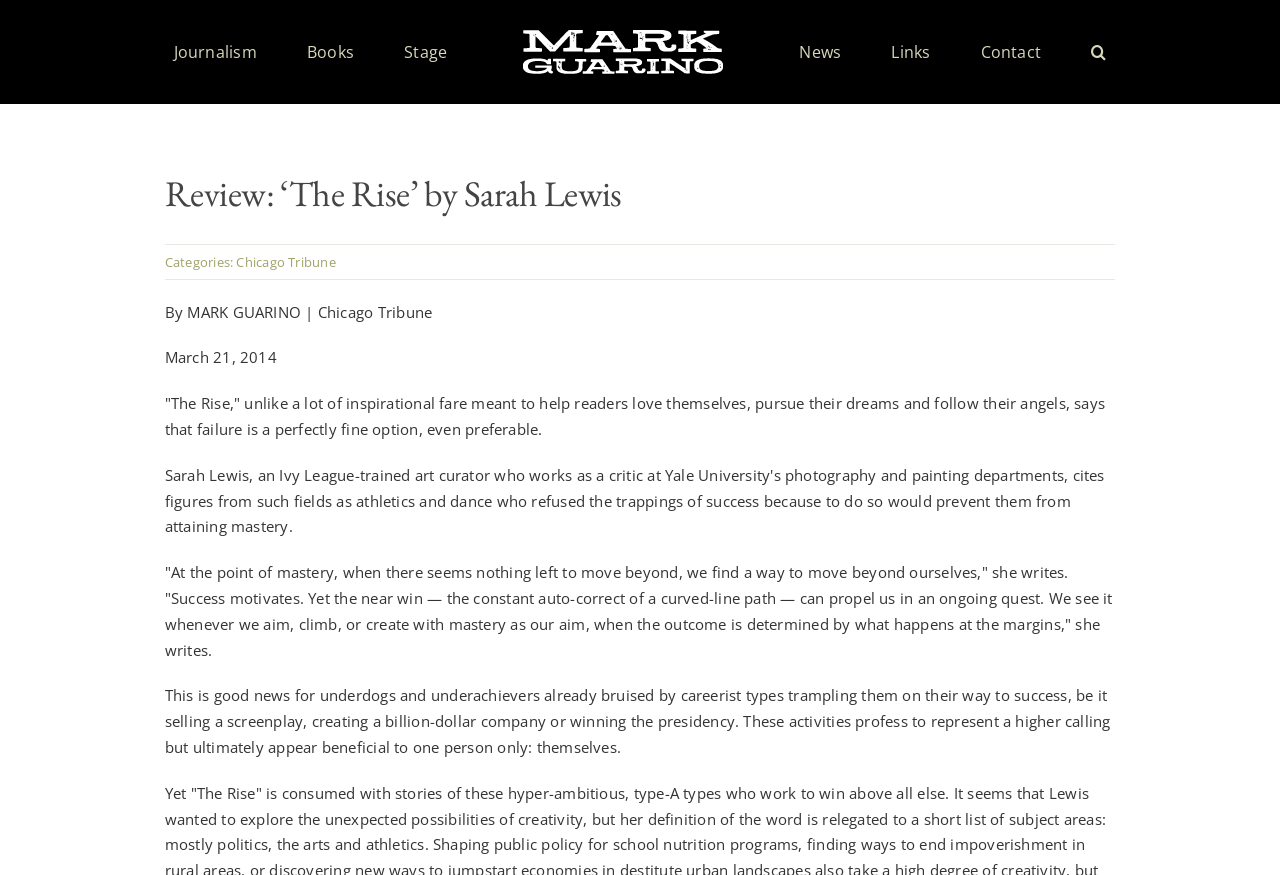Please identify the bounding box coordinates for the region that you need to click to follow this instruction: "Click on the 'Chicago Tribune' link".

[0.185, 0.289, 0.262, 0.309]